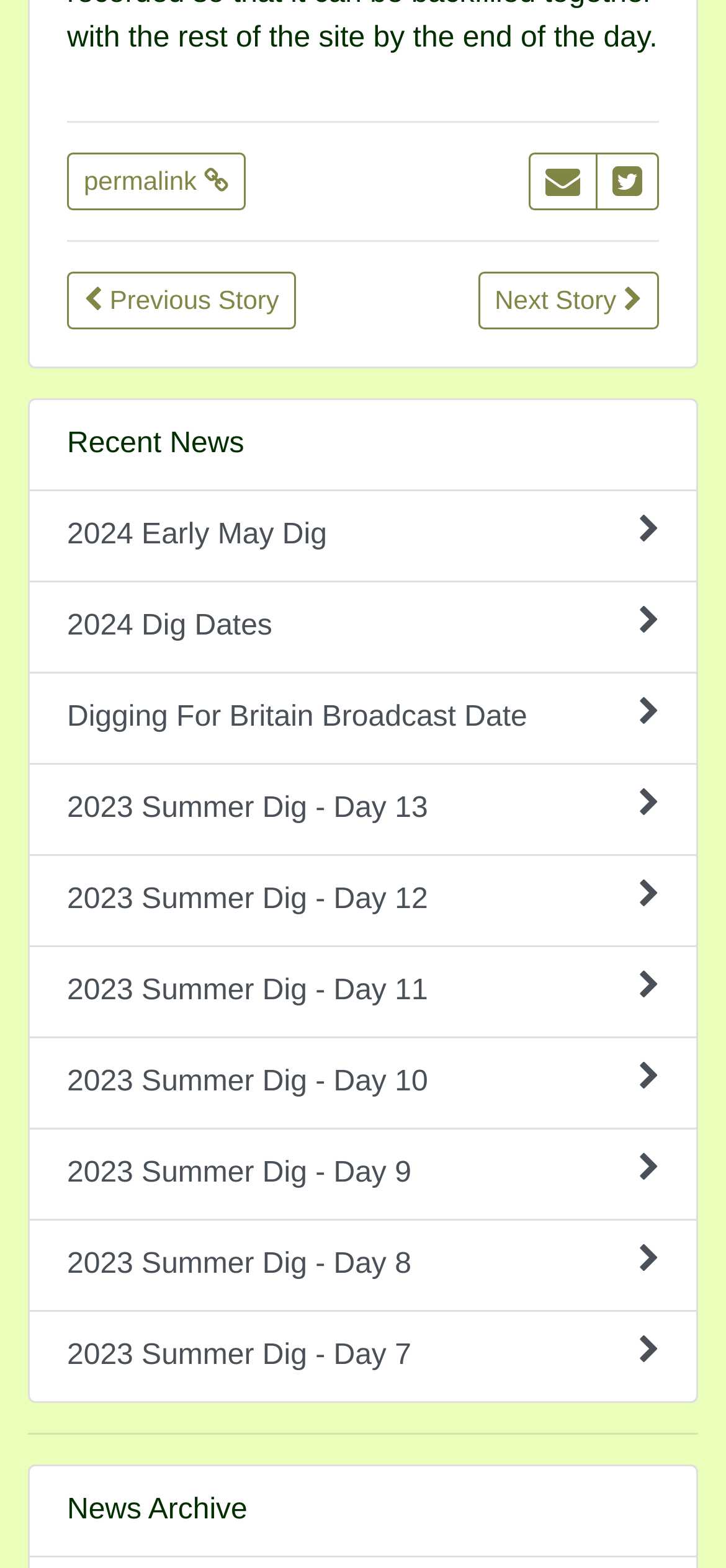How many news links are there?
Based on the image, answer the question with a single word or brief phrase.

11